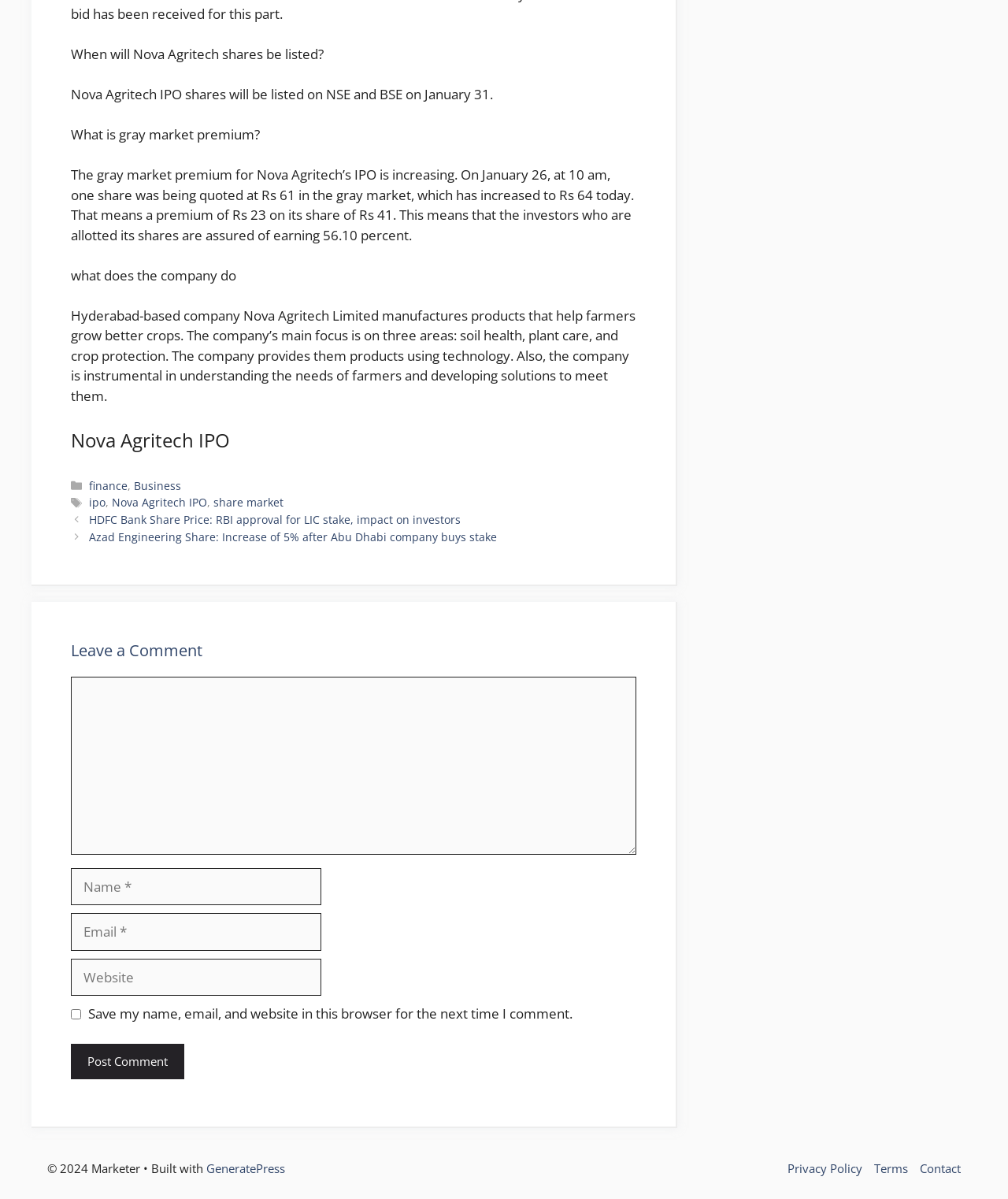Identify the bounding box coordinates for the region to click in order to carry out this instruction: "Click on the 'Post Comment' button". Provide the coordinates using four float numbers between 0 and 1, formatted as [left, top, right, bottom].

[0.07, 0.871, 0.183, 0.9]